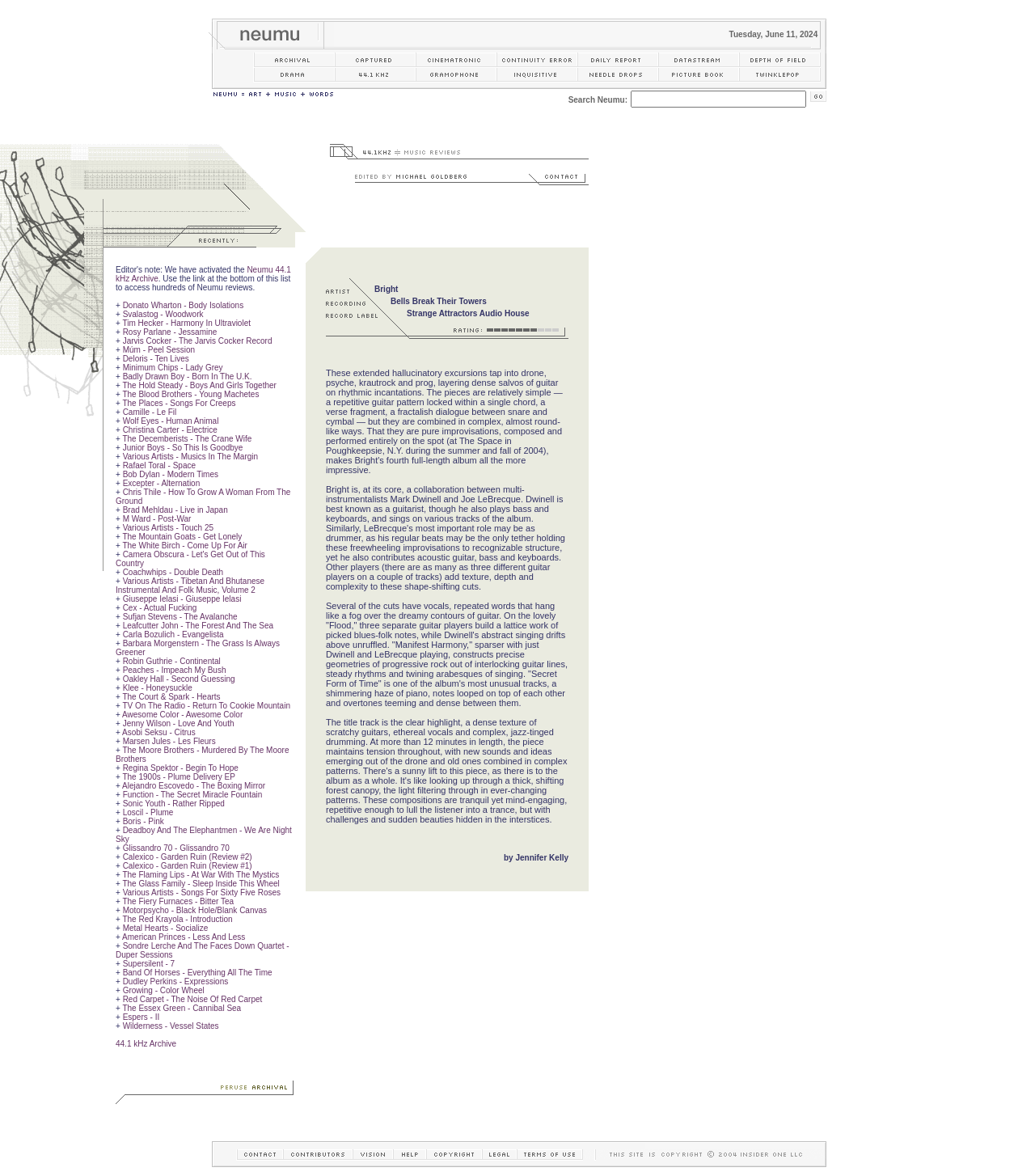What is the text in the cell above the 'Search Neumu: GO' cell?
Based on the image, answer the question with as much detail as possible.

The text is located in the cell above the 'Search Neumu: GO' cell, and it describes the concept of Neumu.